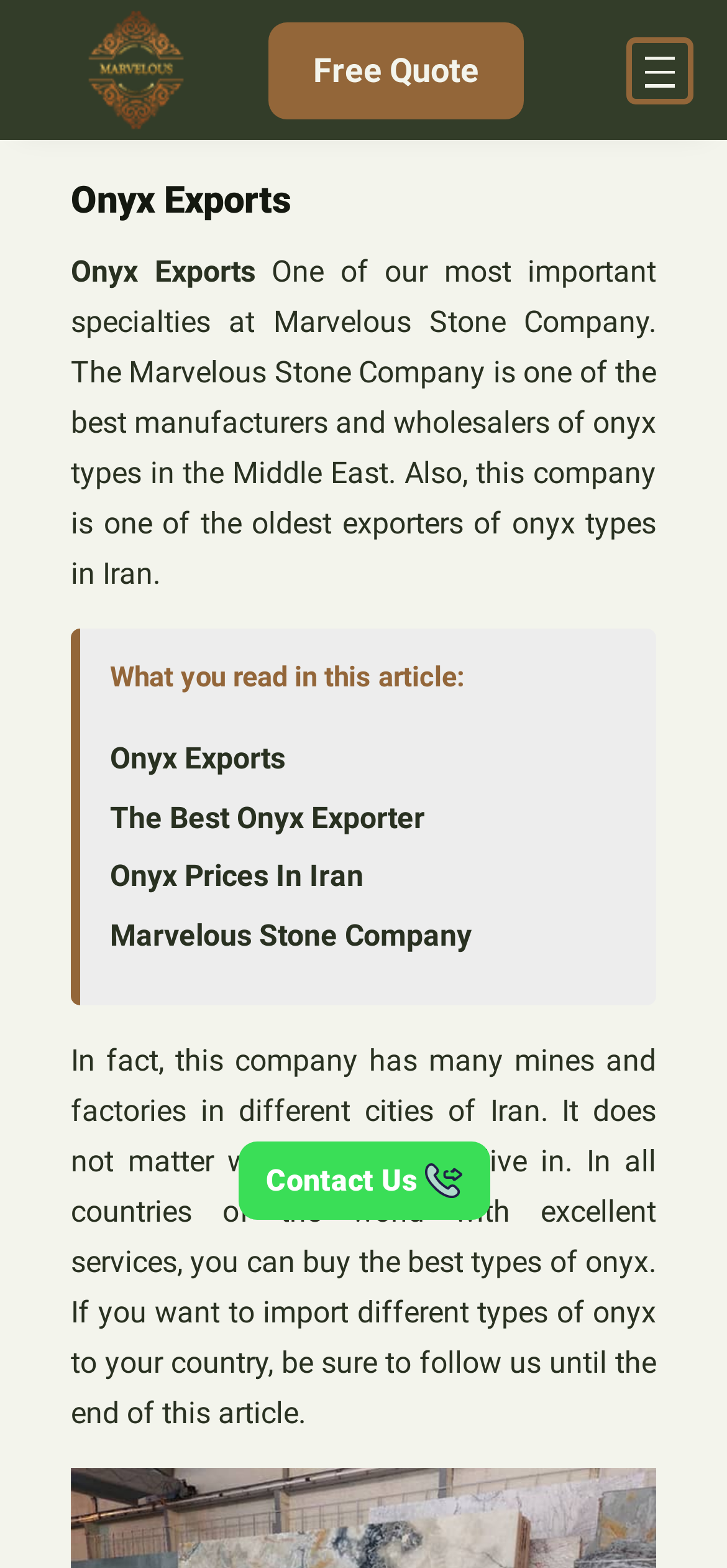Determine the bounding box coordinates of the target area to click to execute the following instruction: "Read about onyx exports."

[0.151, 0.472, 0.392, 0.496]